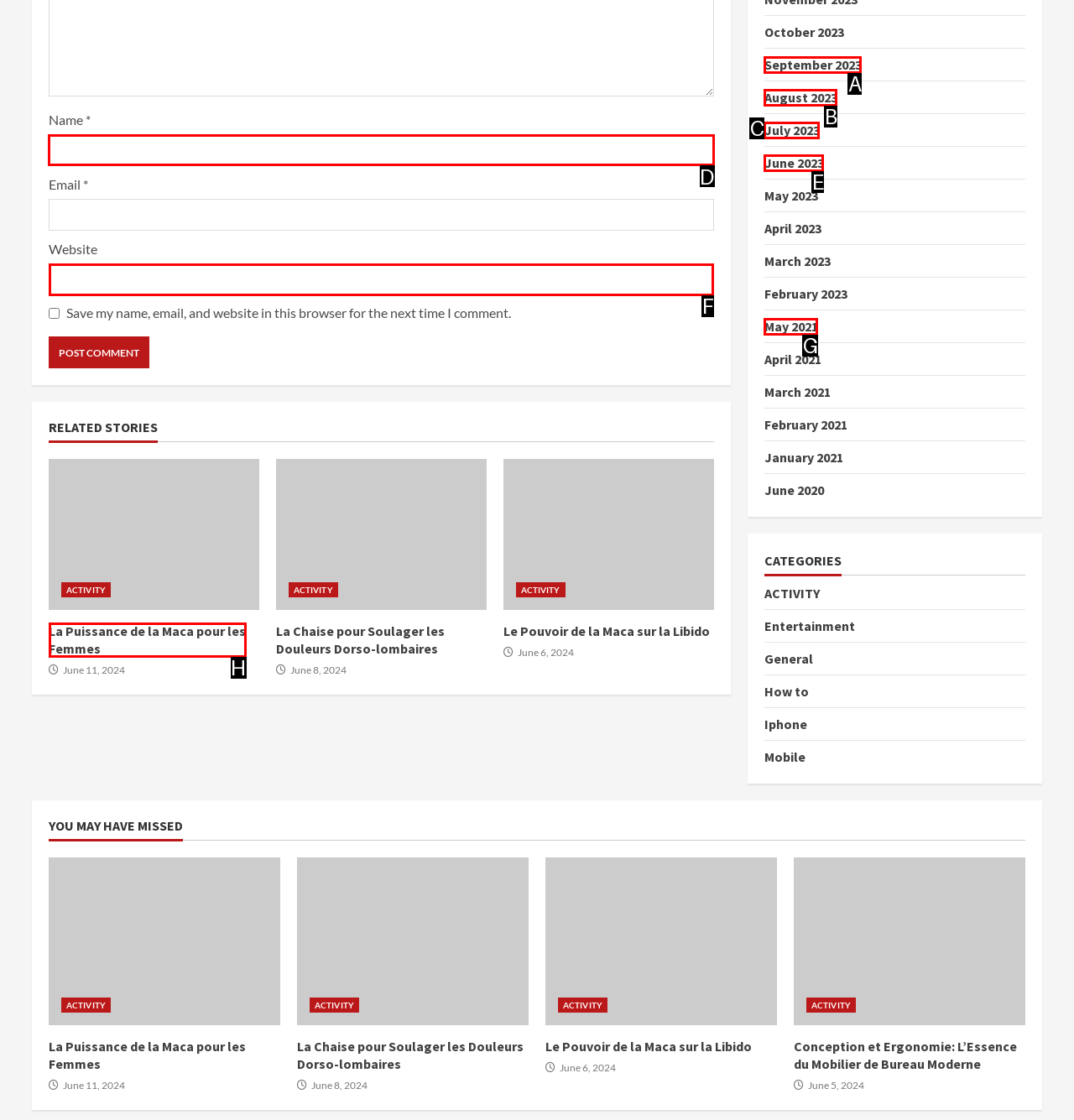Choose the letter of the option that needs to be clicked to perform the task: Enter your name. Answer with the letter.

D